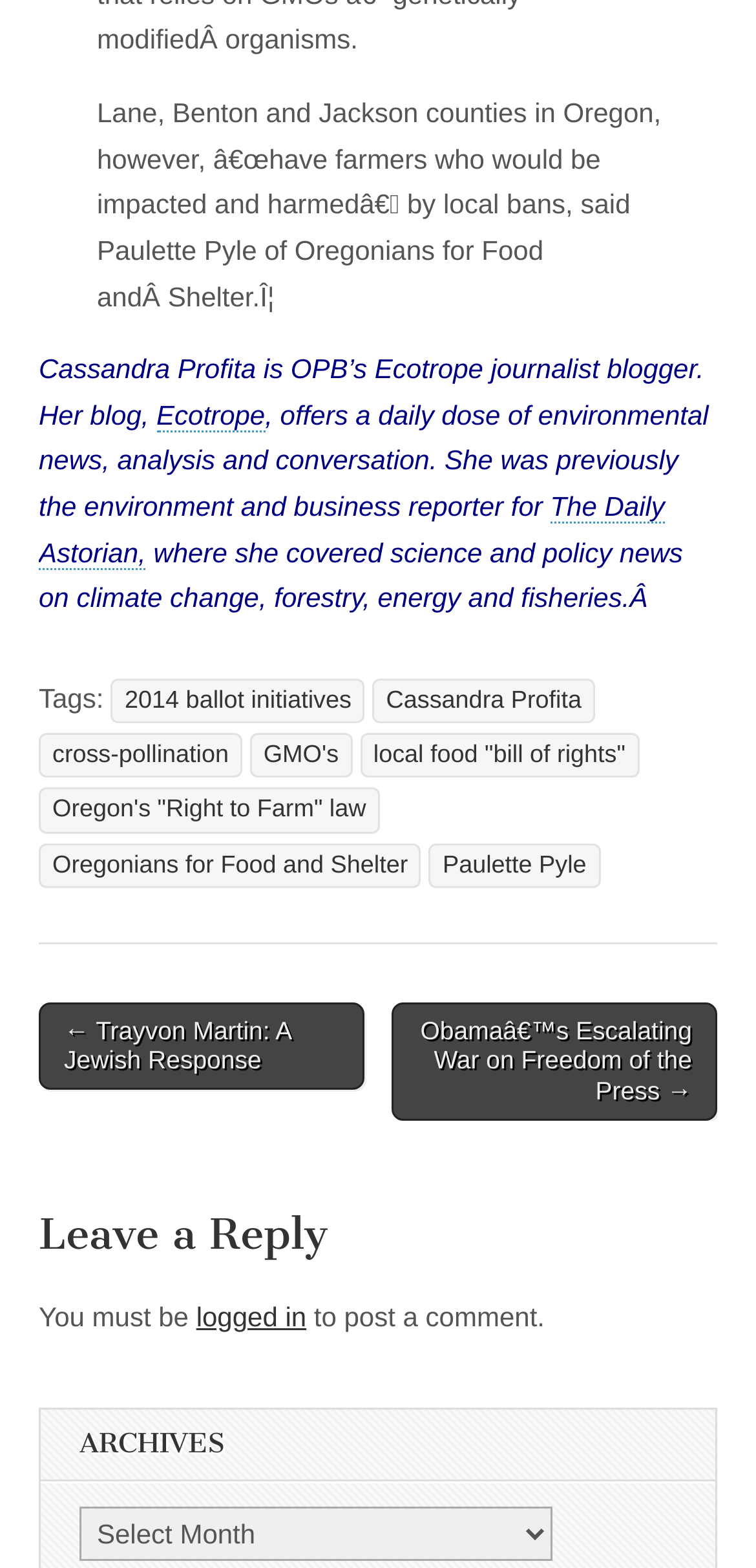Given the description "Oregon's "Right to Farm" law", determine the bounding box of the corresponding UI element.

[0.051, 0.503, 0.502, 0.531]